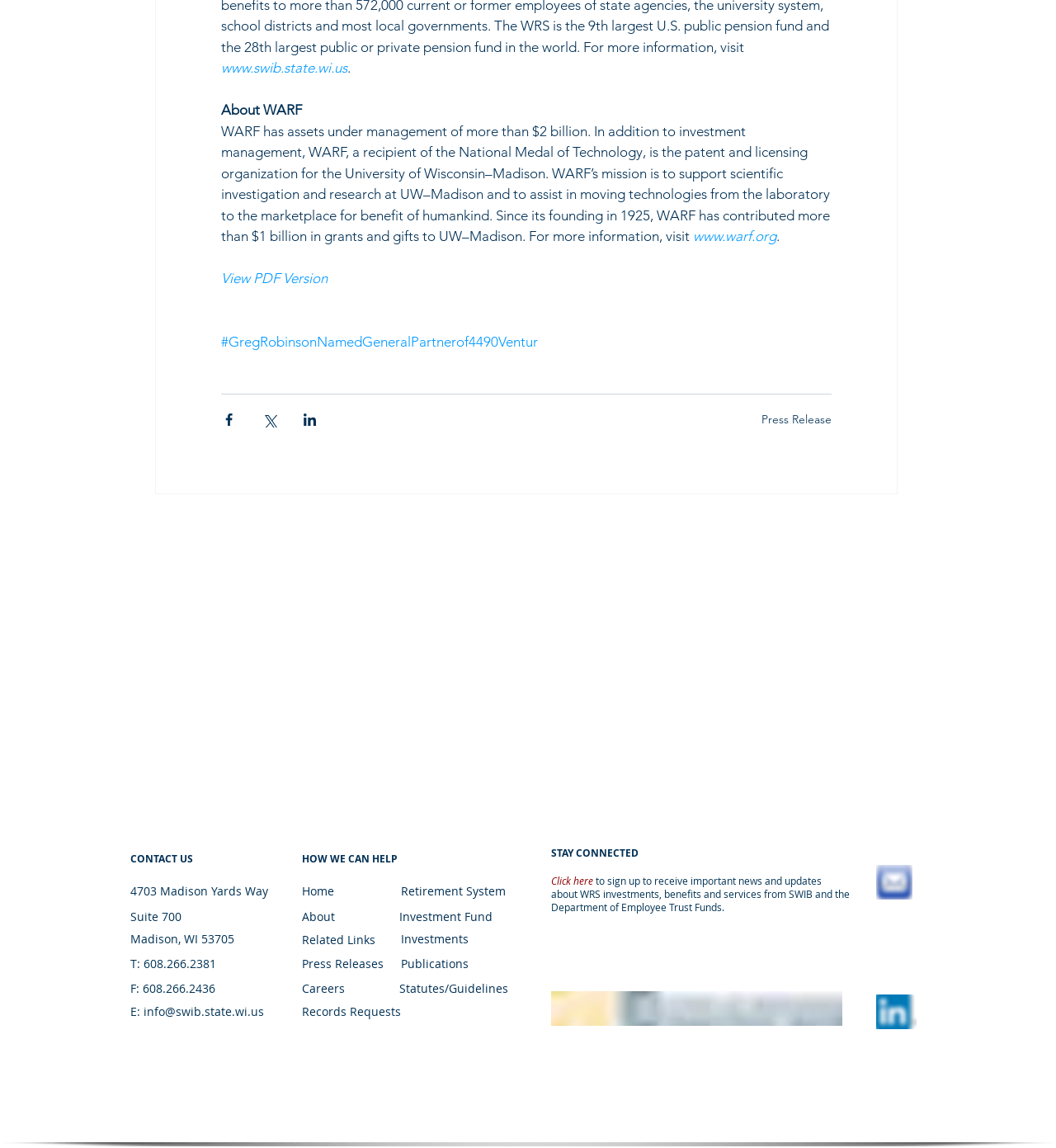Extract the bounding box coordinates for the UI element described by the text: "Madison, WI 53705". The coordinates should be in the form of [left, top, right, bottom] with values between 0 and 1.

[0.123, 0.811, 0.222, 0.825]